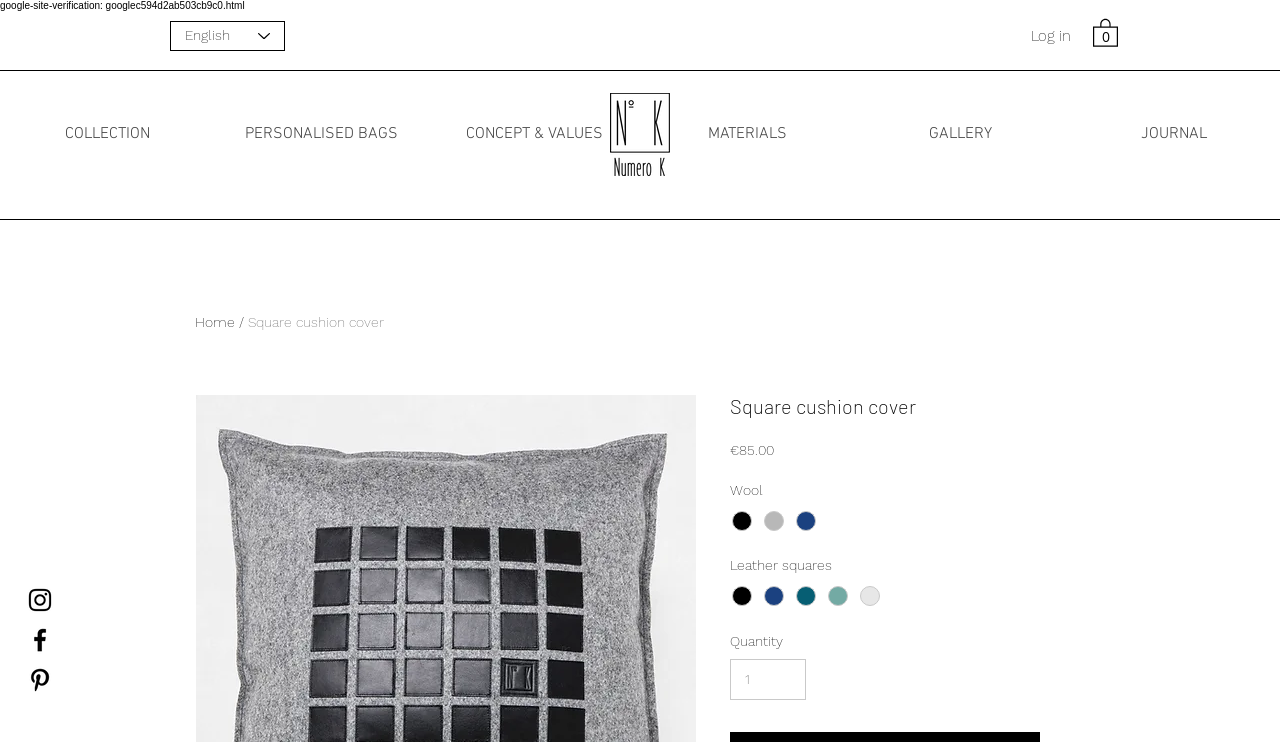Locate the bounding box coordinates of the element I should click to achieve the following instruction: "Click the COLLECTION link".

[0.0, 0.16, 0.167, 0.2]